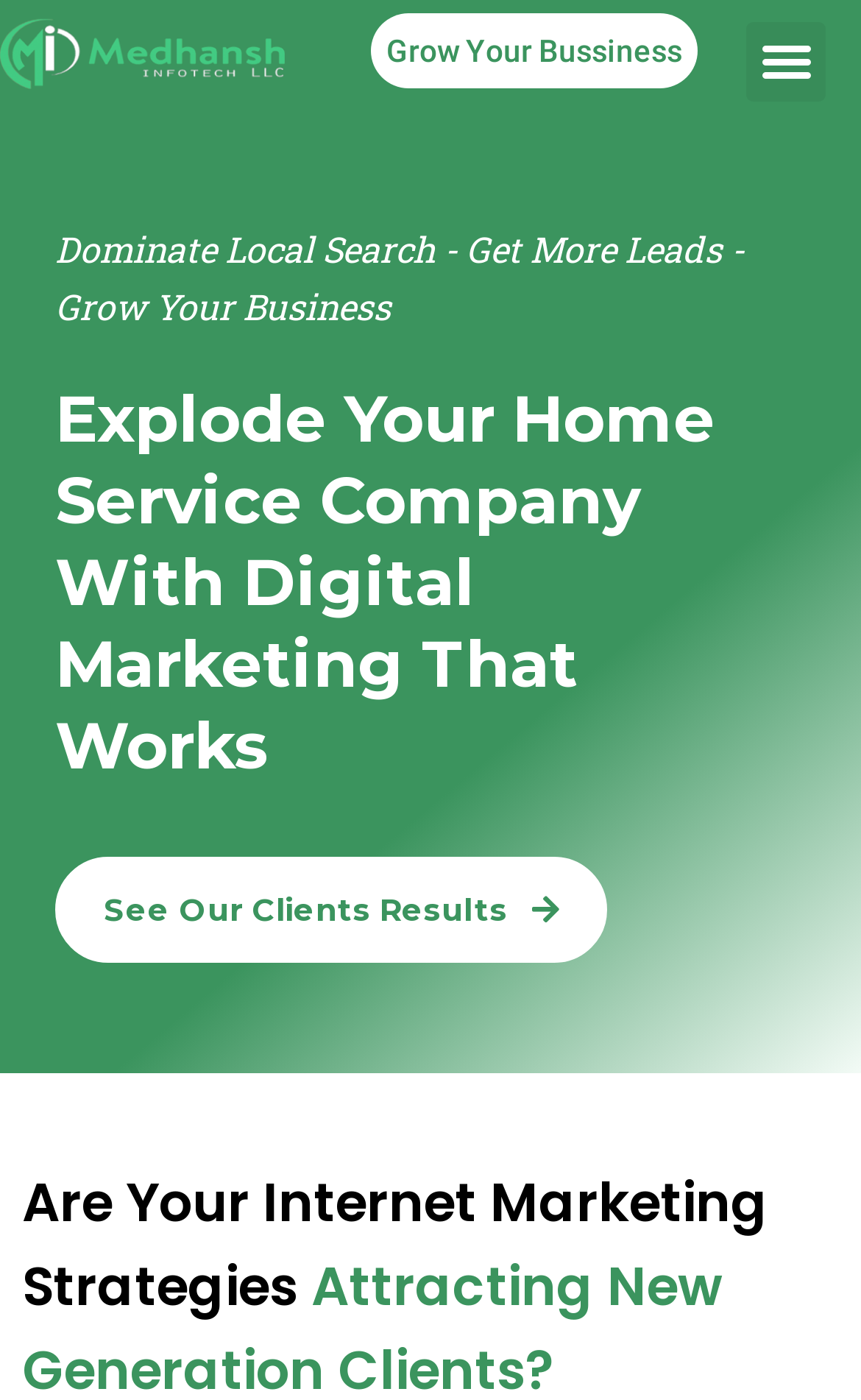Given the following UI element description: "Menu", find the bounding box coordinates in the webpage screenshot.

[0.868, 0.016, 0.96, 0.073]